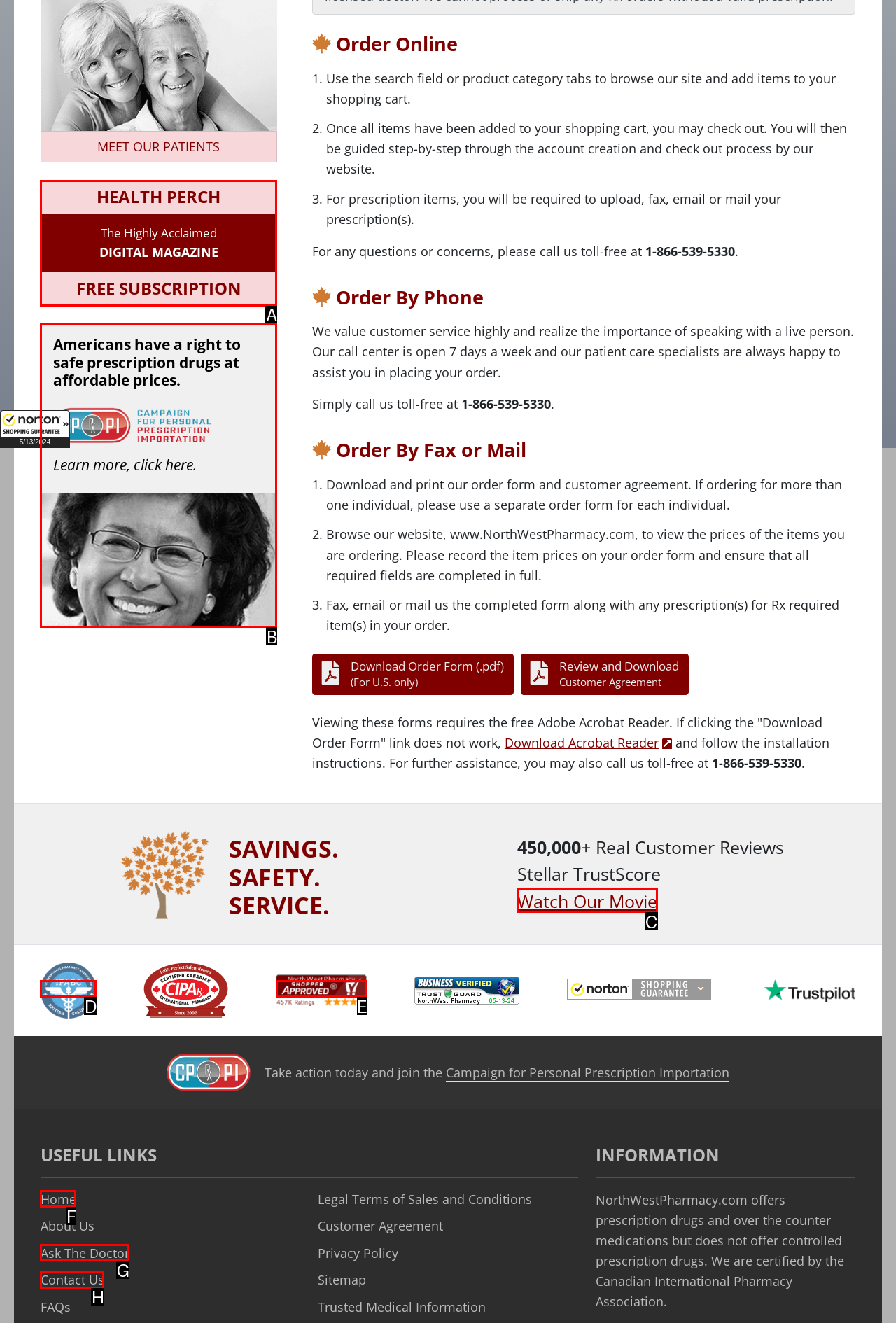Find the option that fits the given description: Watch Our Movie
Answer with the letter representing the correct choice directly.

C